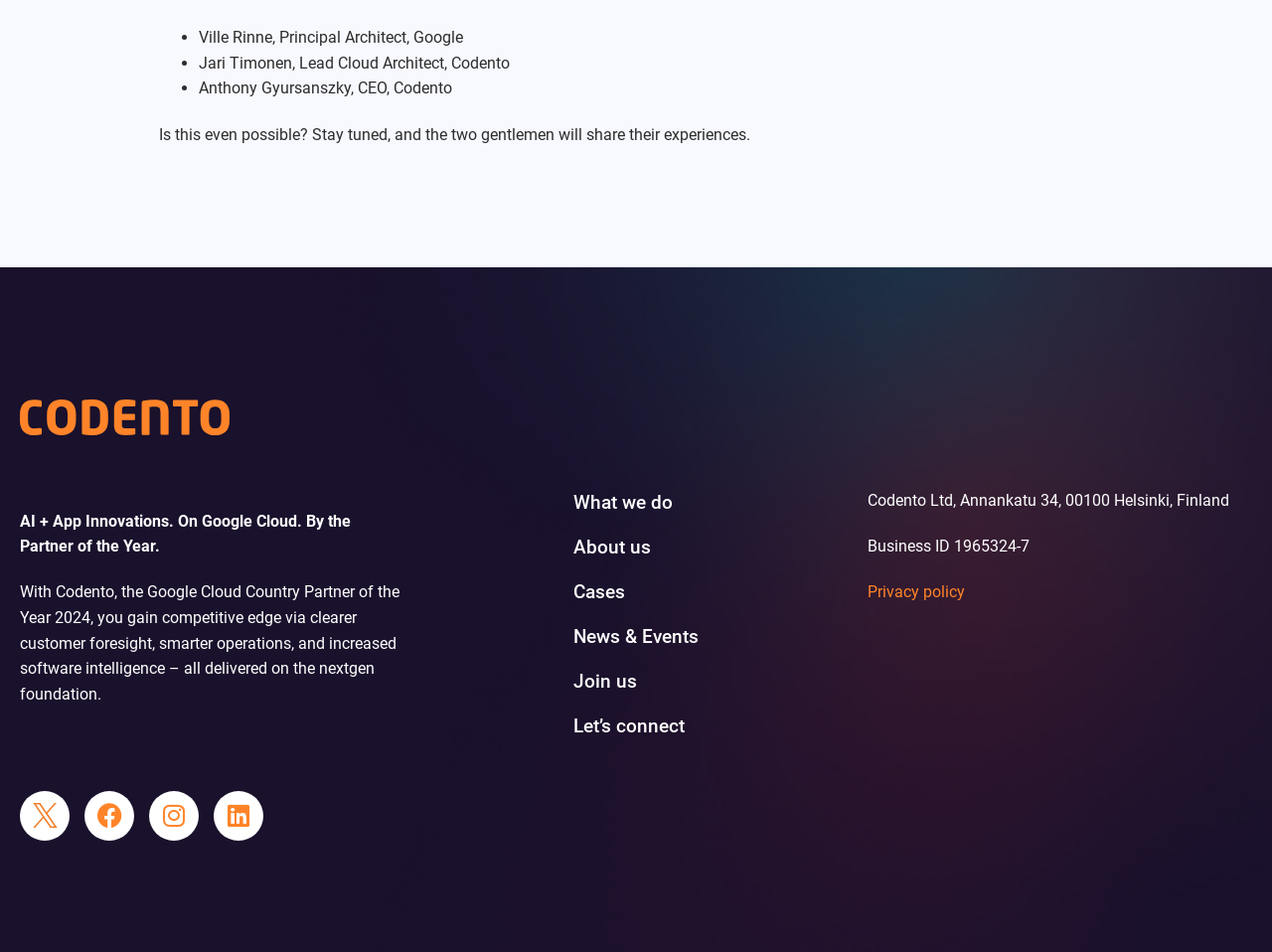What is the topic of the conversation between Ville Rinne and Jari Timonen?
Provide a well-explained and detailed answer to the question.

I found the answer by looking at the text above the list of names, which mentions that the two gentlemen will share their experiences on AI + App Innovations.